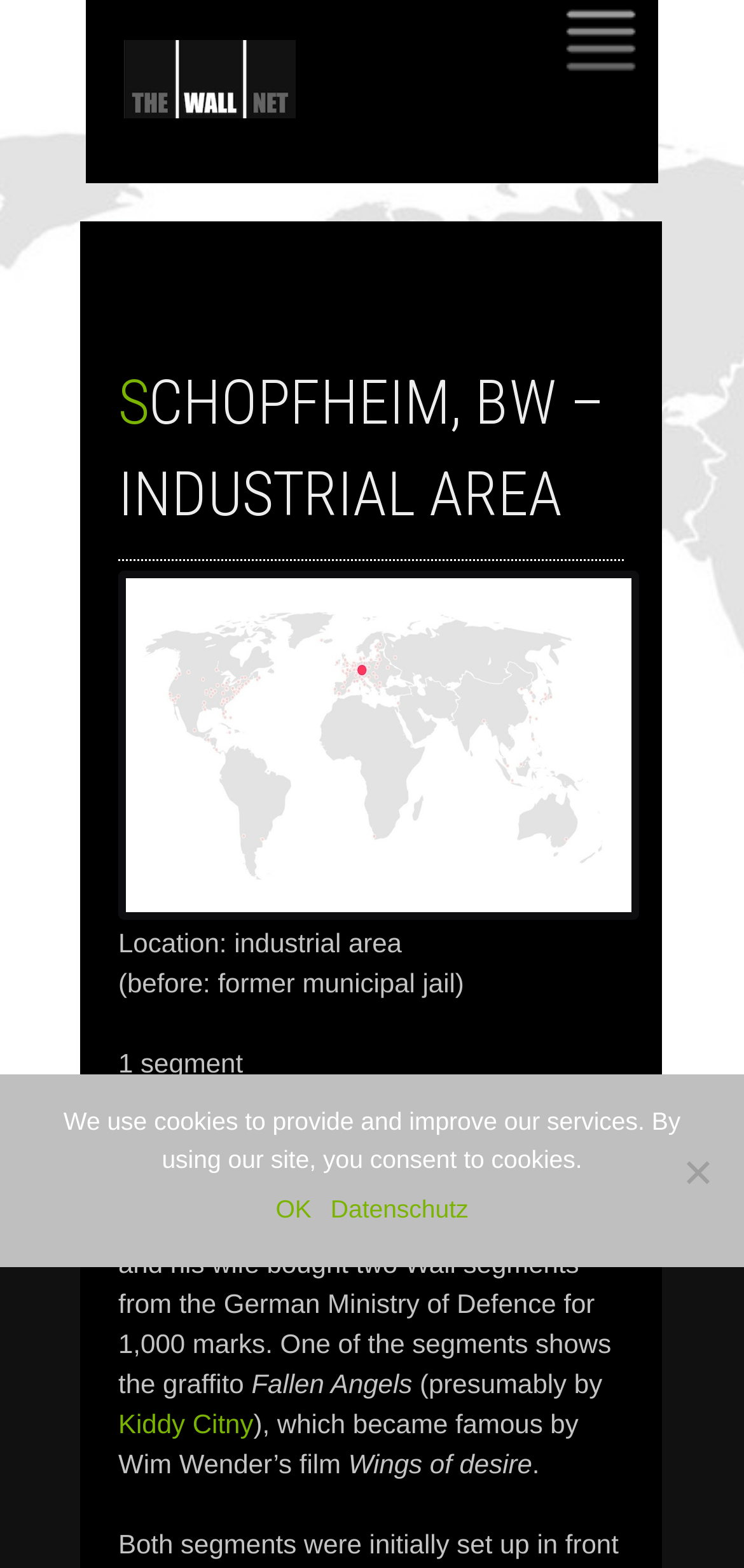Describe all the significant parts and information present on the webpage.

The webpage is about Schopfheim, BW – industrial area, and it appears to be a blog post or an article. At the top, there is a heading with a link and an image. Below the heading, there is a link to "SKIP TO CONTENT". 

The main content of the webpage is an article with a heading "SCHOPFHEIM, BW – INDUSTRIAL AREA". The article starts with some information about the location, including "industrial area" and "(before: former municipal jail)". 

There are several paragraphs of text that follow, describing an event in January 1991, where Jeannot Weißenberger and his wife bought two segments from the German Ministry of Defence for 1,000 marks. One of the segments shows a graffito called "Fallen Angels", presumably by Kiddy Citny, which became famous through Wim Wender’s film "Wings of desire". 

The article continues to describe the segments, stating that both were initially something, but the exact meaning is unclear. 

At the bottom of the page, there is a cookie notice dialog with a message about using cookies to provide and improve services. The dialog has two links, "OK" and "Datenschutz", and a "No" button at the bottom right corner.